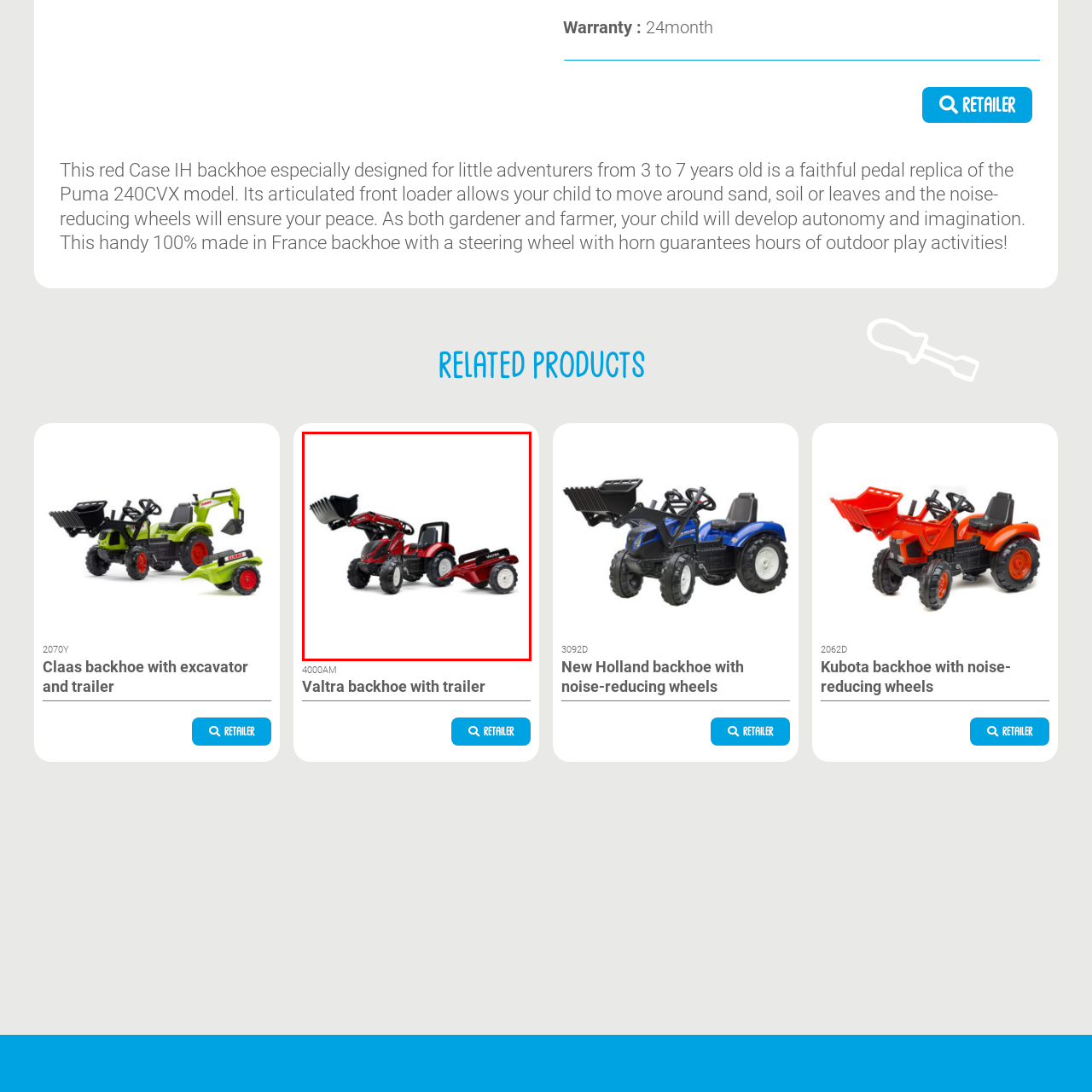What is the benefit of the noise-reducing wheels?
Look at the image within the red bounding box and provide a single word or phrase as an answer.

Quieter experience